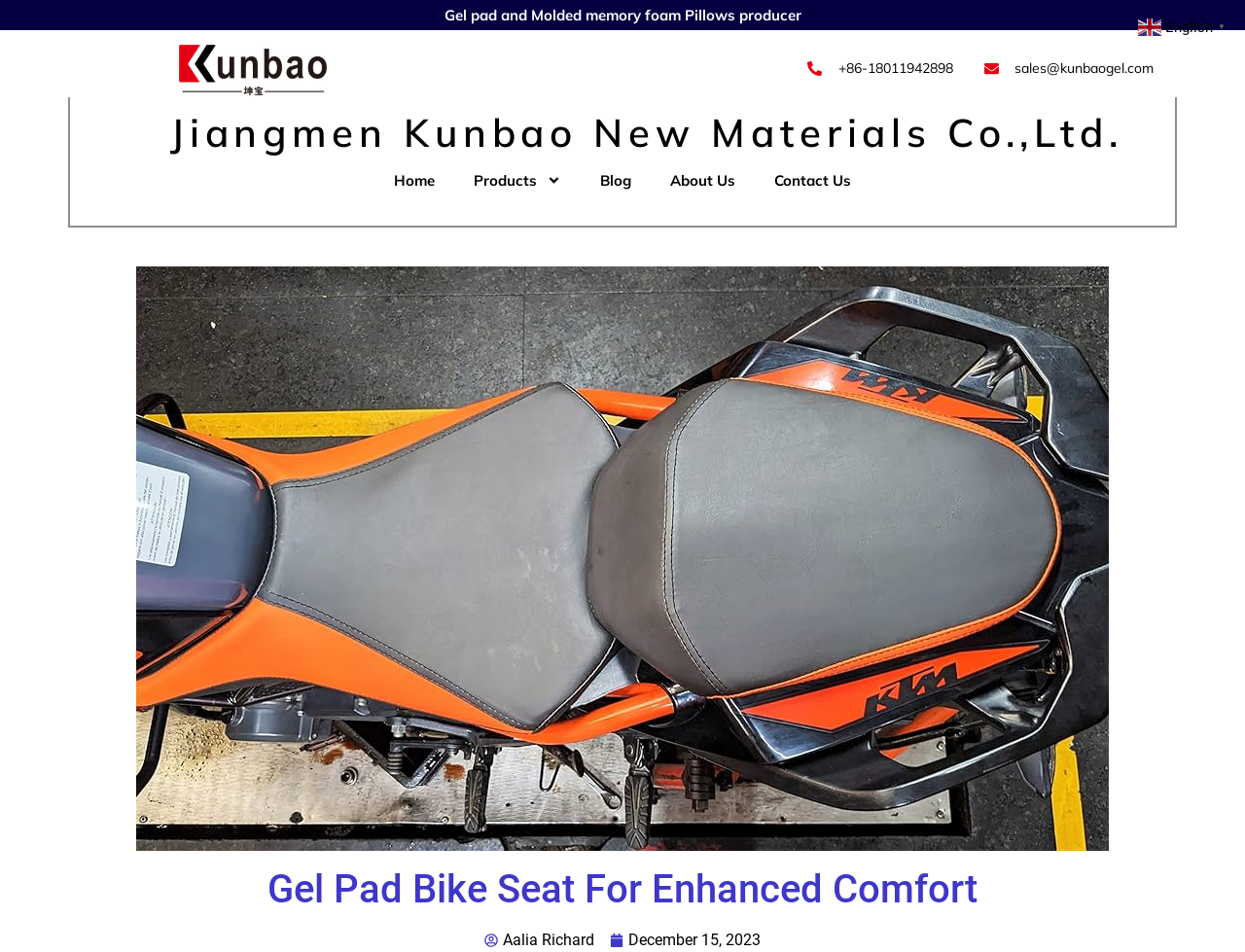Find the primary header on the webpage and provide its text.

Gel Pad Bike Seat For Enhanced Comfort